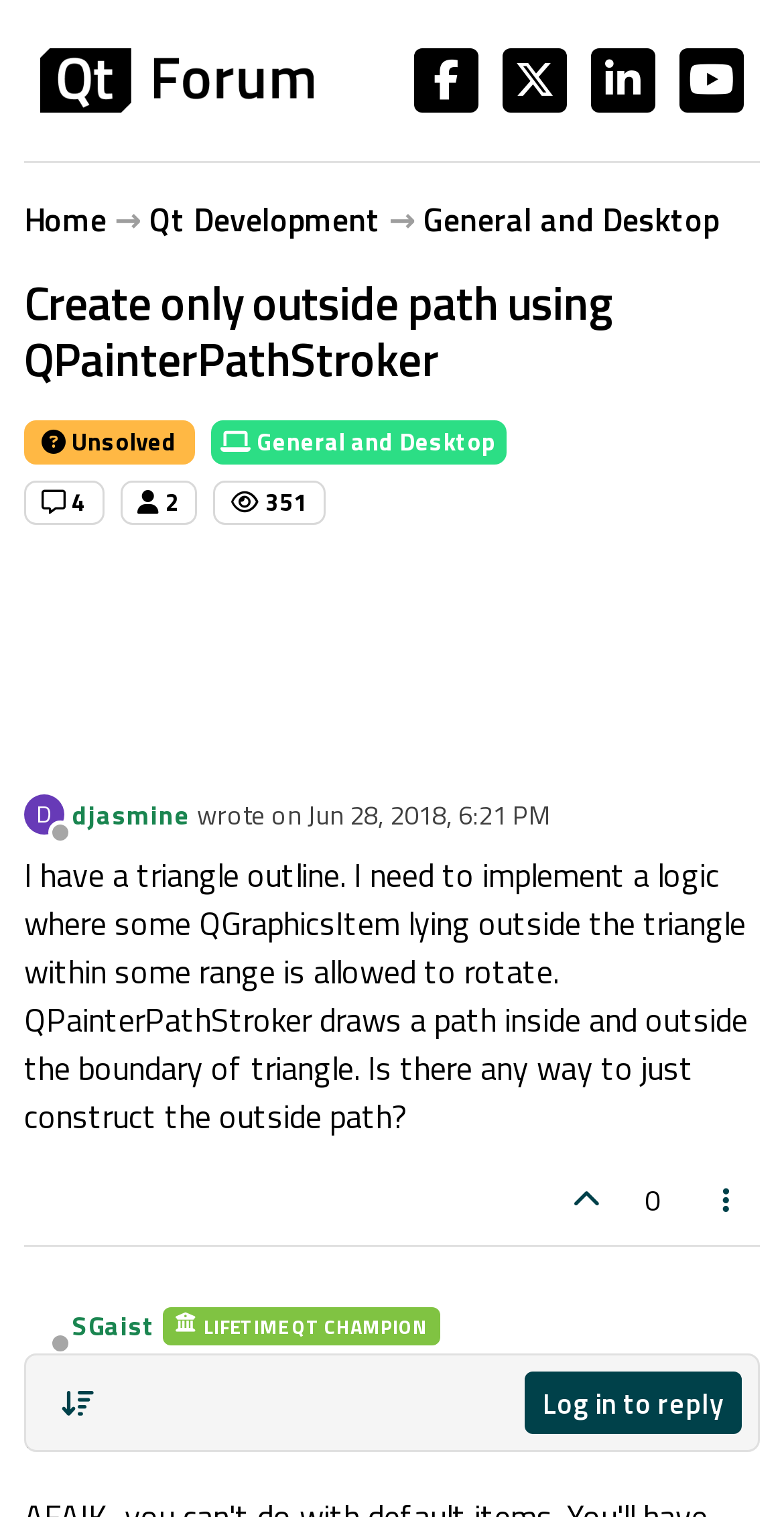Provide a short, one-word or phrase answer to the question below:
What is the purpose of the link 'www.idiap.ch'?

Interested in AI